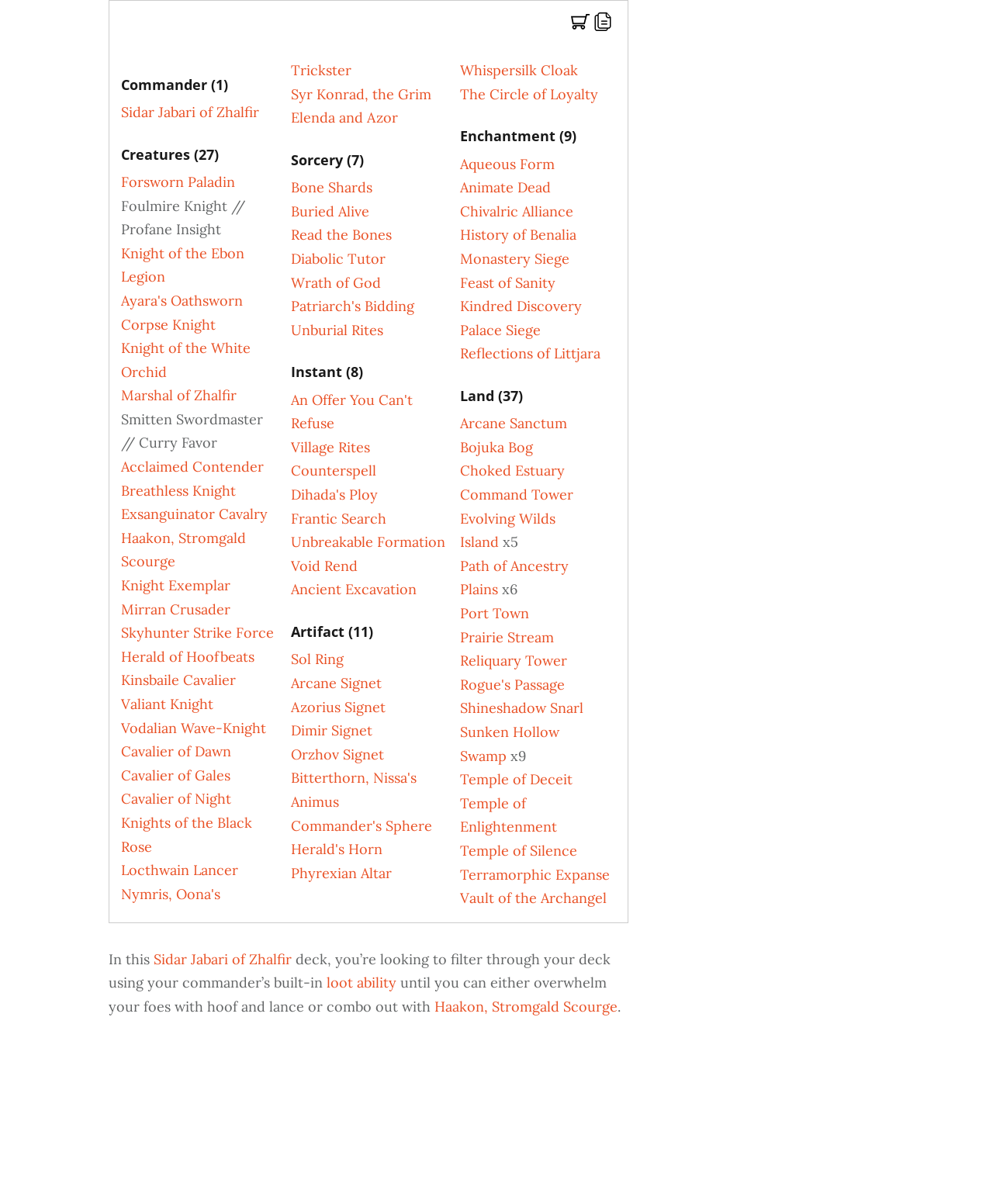Provide a brief response to the question below using a single word or phrase: 
What is the name of the first sorcery?

Bone Shards